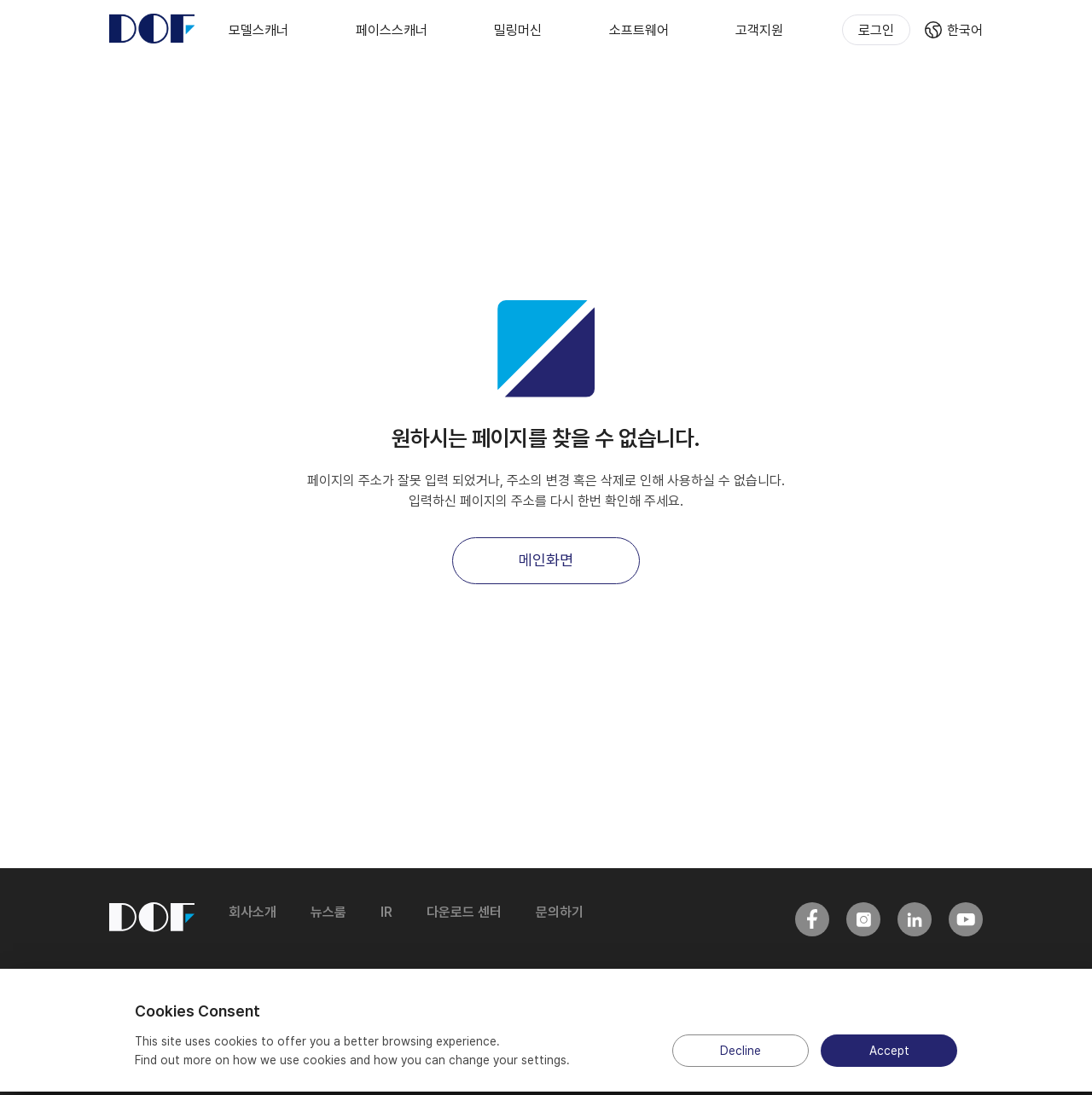Please specify the bounding box coordinates of the clickable section necessary to execute the following command: "Click the DOF logo".

[0.1, 0.028, 0.178, 0.042]